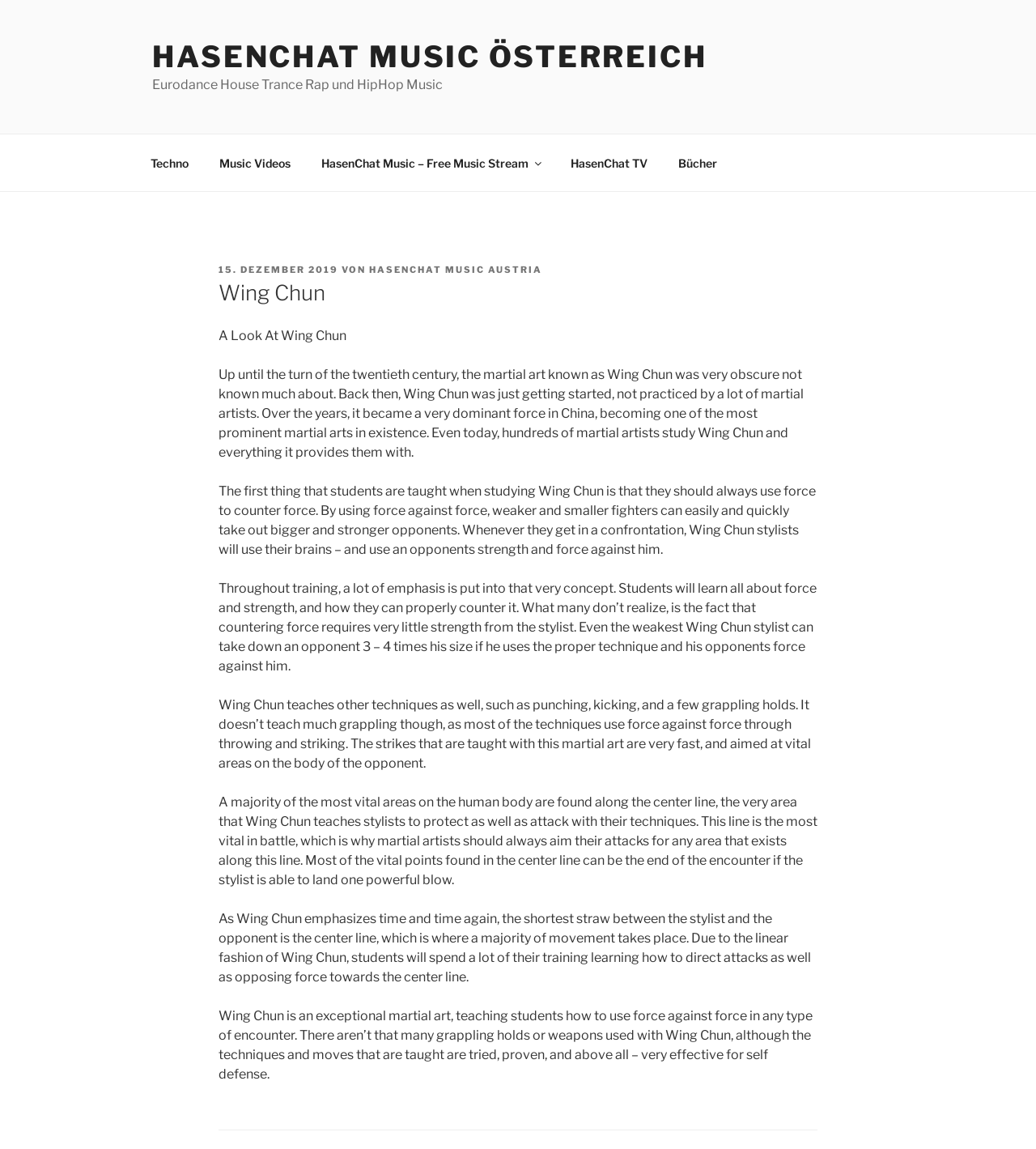Please identify the coordinates of the bounding box for the clickable region that will accomplish this instruction: "Click on the 'HasenChat Music – Free Music Stream' link".

[0.296, 0.124, 0.534, 0.159]